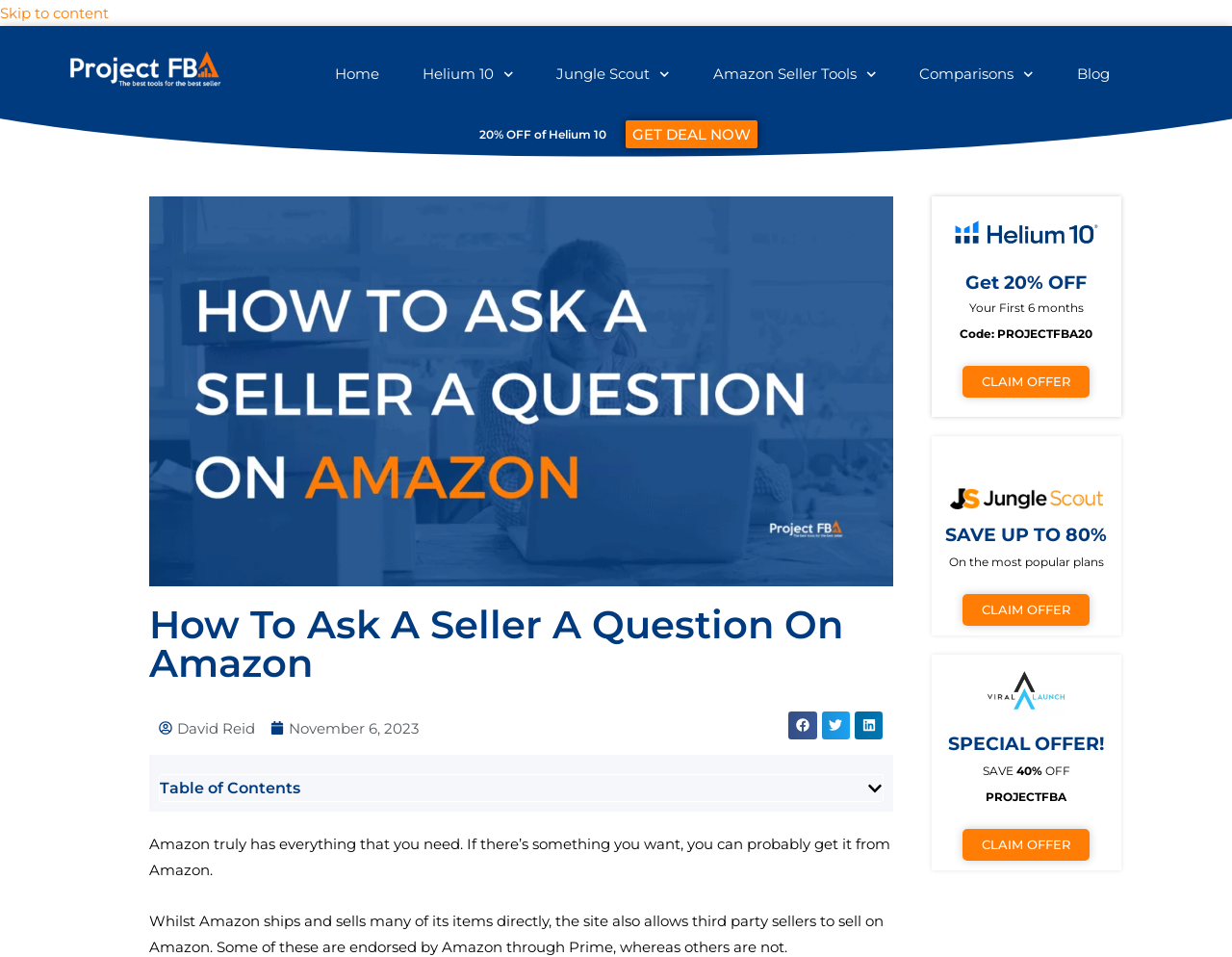Provide your answer to the question using just one word or phrase: What is the purpose of the 'Table of Contents' button?

To open table of contents